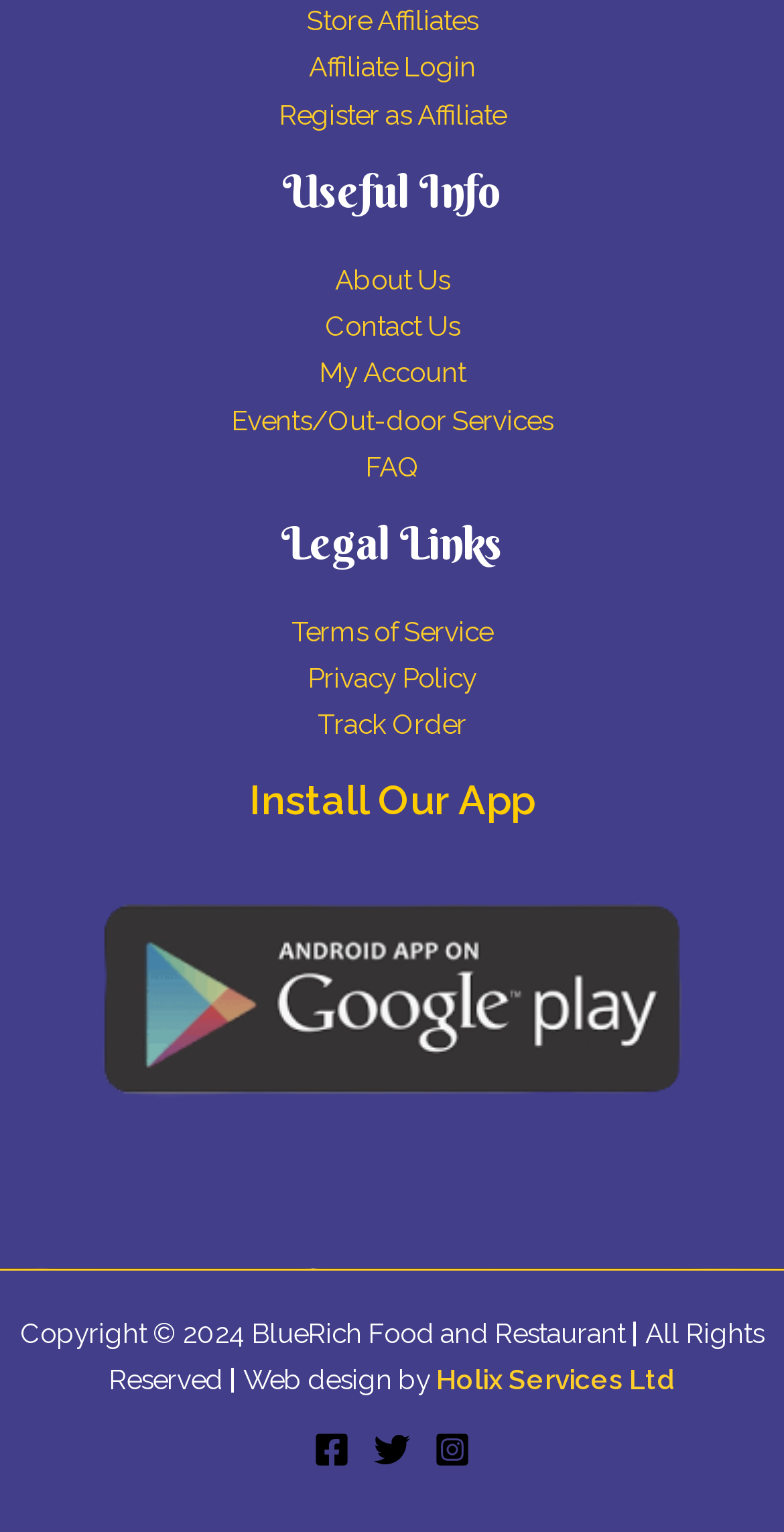Using a single word or phrase, answer the following question: 
What is the name of the company that designed the website?

Holix Services Ltd